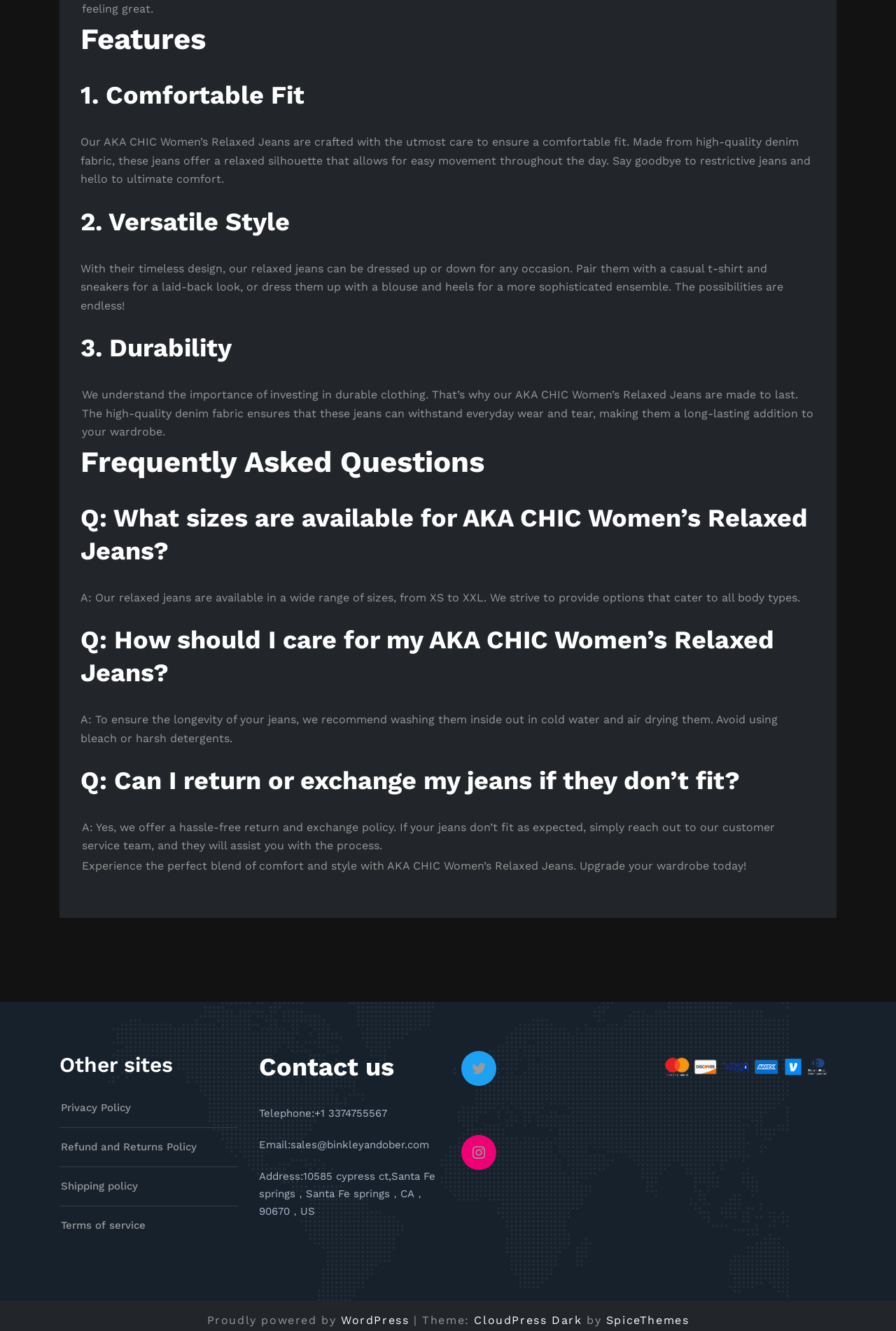Respond to the following query with just one word or a short phrase: 
What is the address of AKA CHIC?

10585 Cypress Ct, Santa Fe Springs, CA, 90670, US